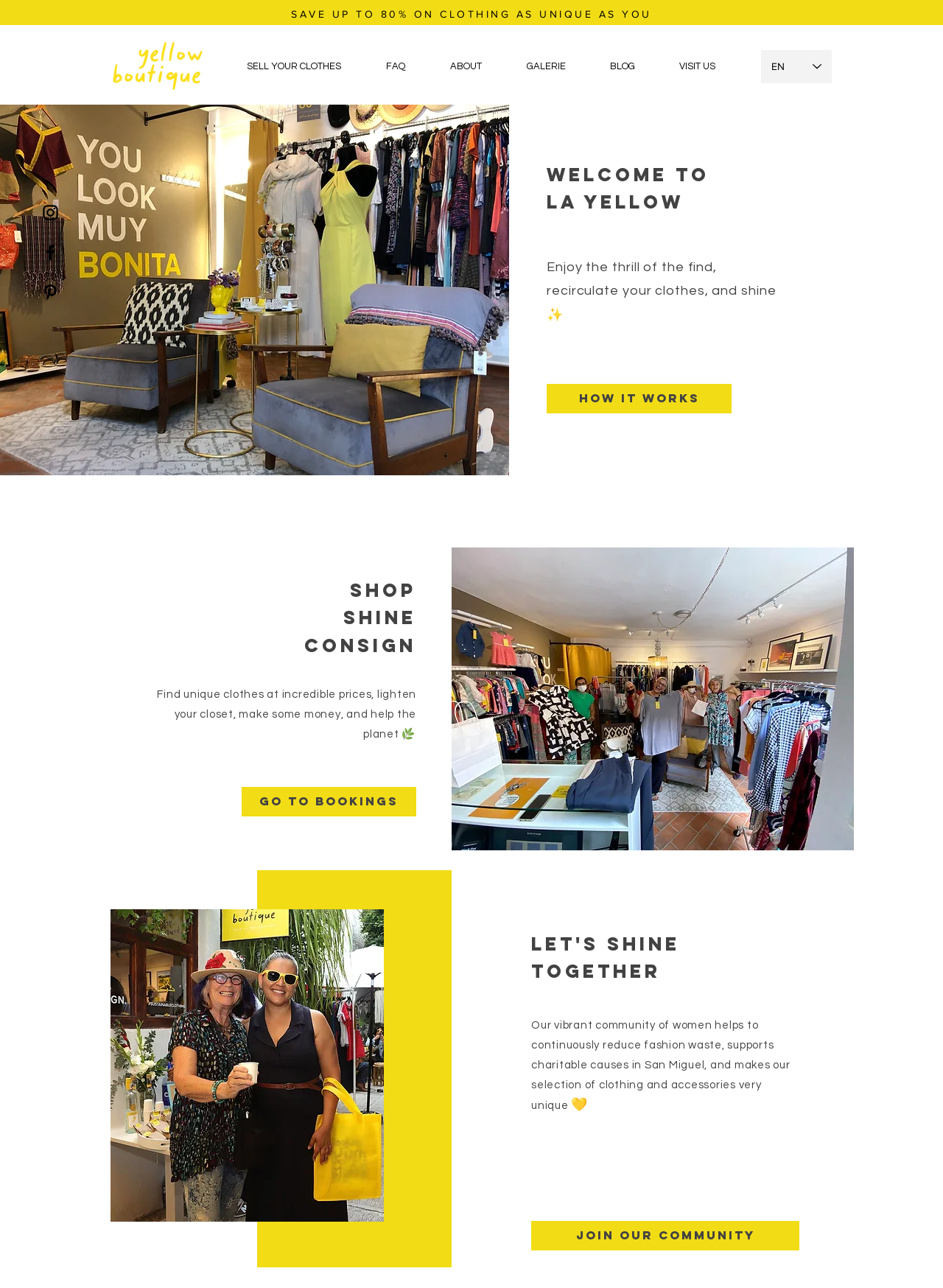What is the purpose of the 'SELL YOUR CLOTHES' link? Look at the image and give a one-word or short phrase answer.

To sell used clothes